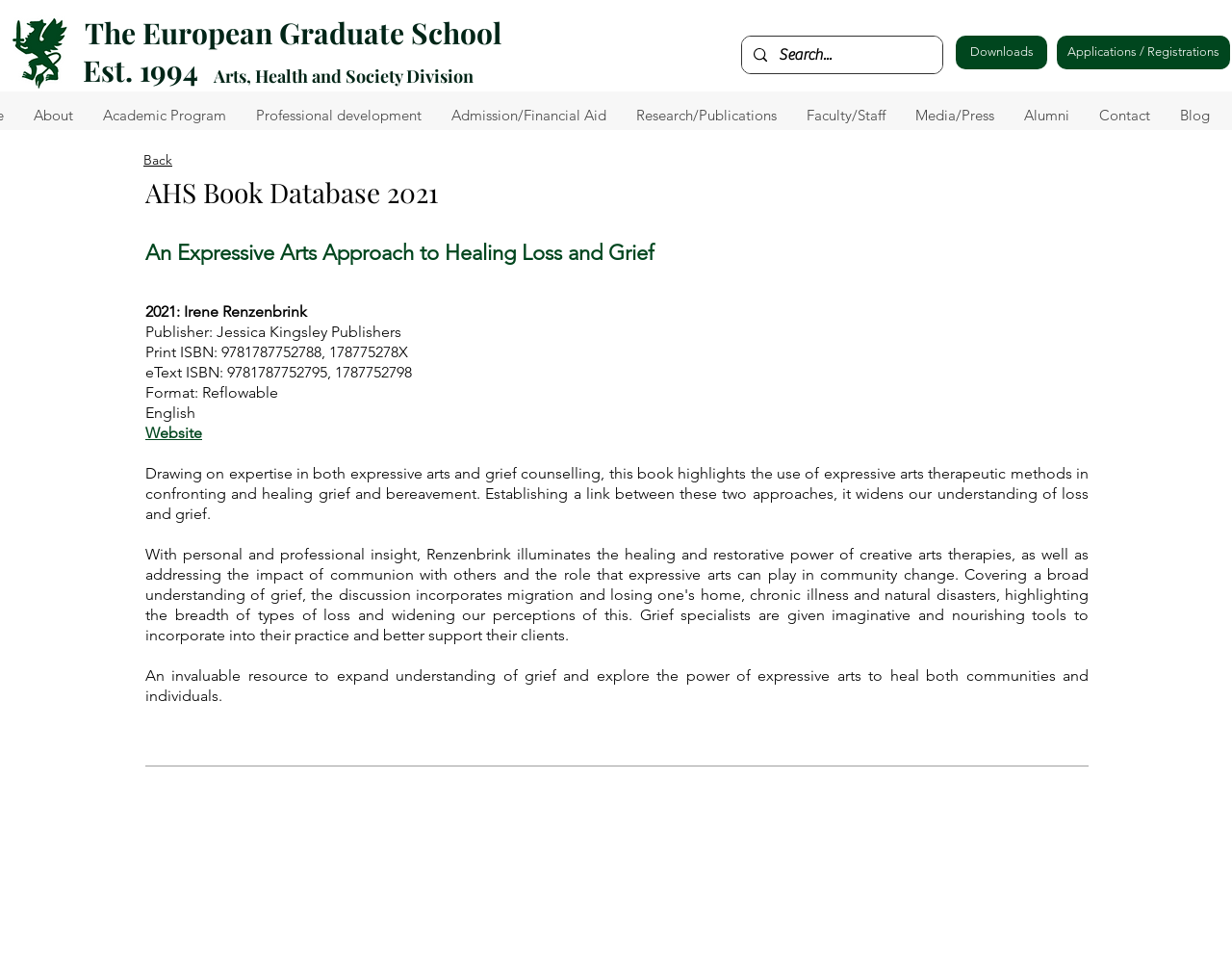Identify the bounding box coordinates for the UI element described as follows: "The European Graduate School". Ensure the coordinates are four float numbers between 0 and 1, formatted as [left, top, right, bottom].

[0.069, 0.014, 0.407, 0.054]